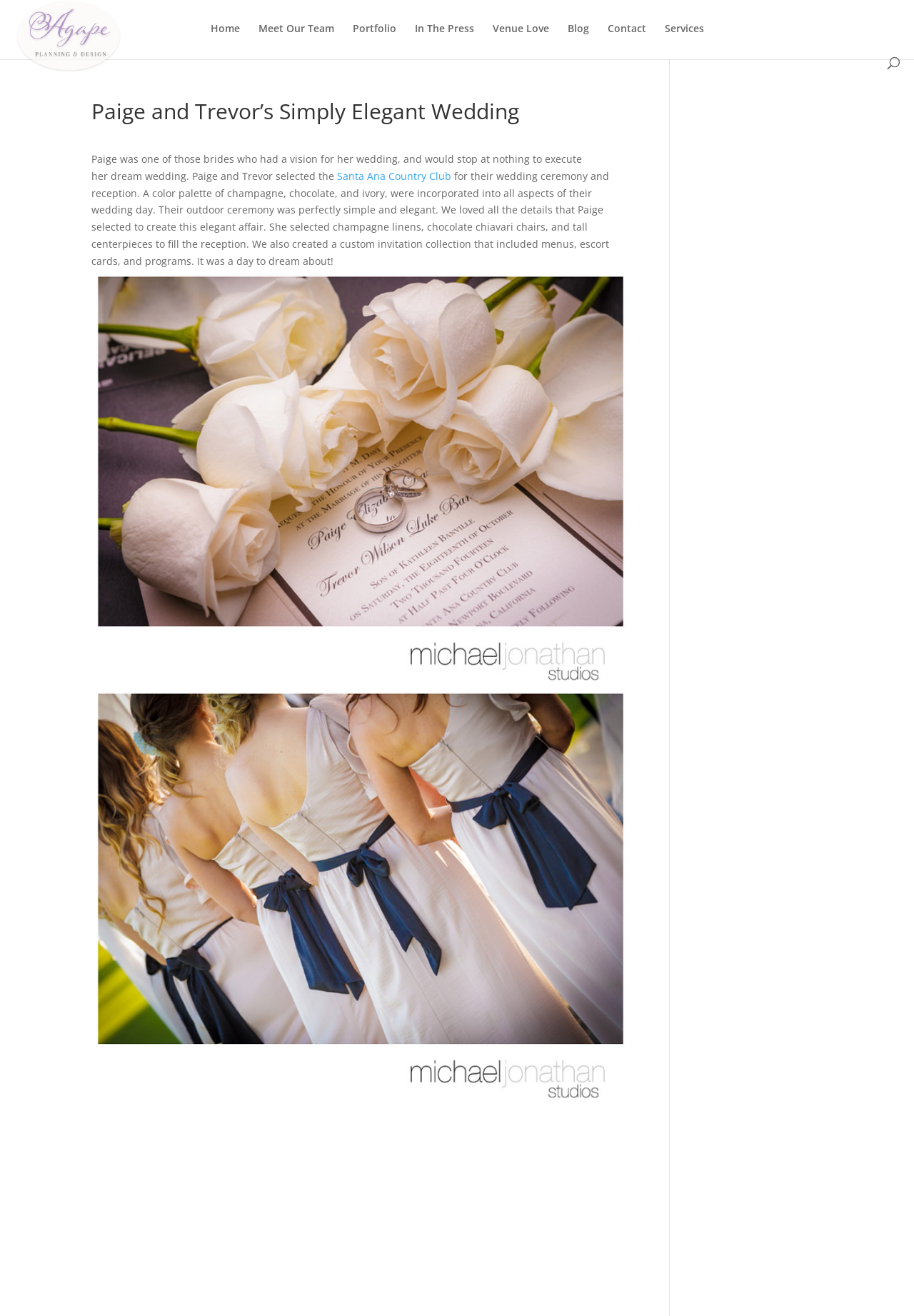Where was the wedding ceremony and reception held?
Deliver a detailed and extensive answer to the question.

The text mentions 'Paige and Trevor selected the Santa Ana Country Club for their wedding ceremony and reception.' This indicates that the wedding ceremony and reception were held at the Santa Ana Country Club.